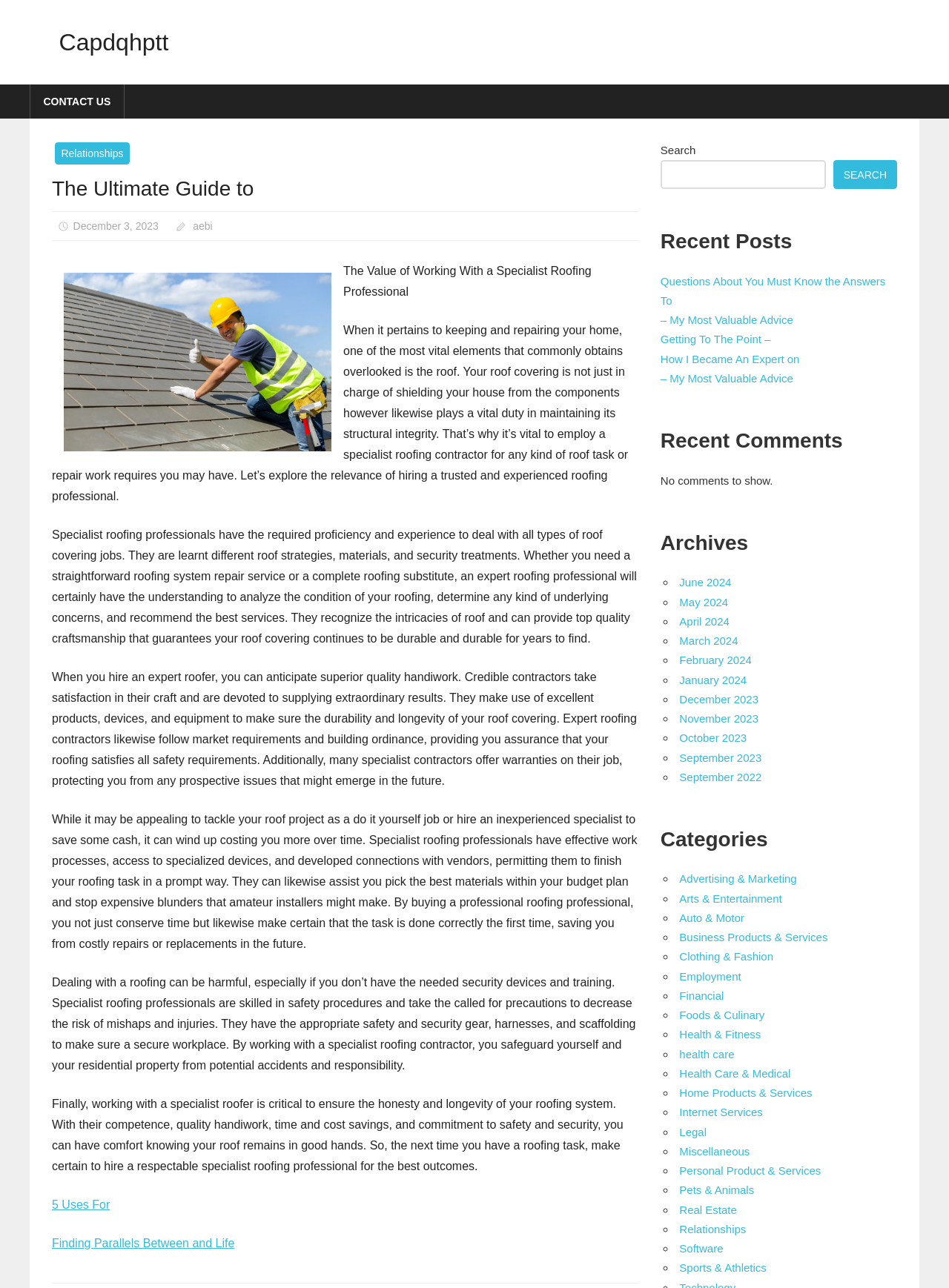Predict the bounding box of the UI element based on this description: "– My Most Valuable Advice".

[0.696, 0.243, 0.836, 0.253]